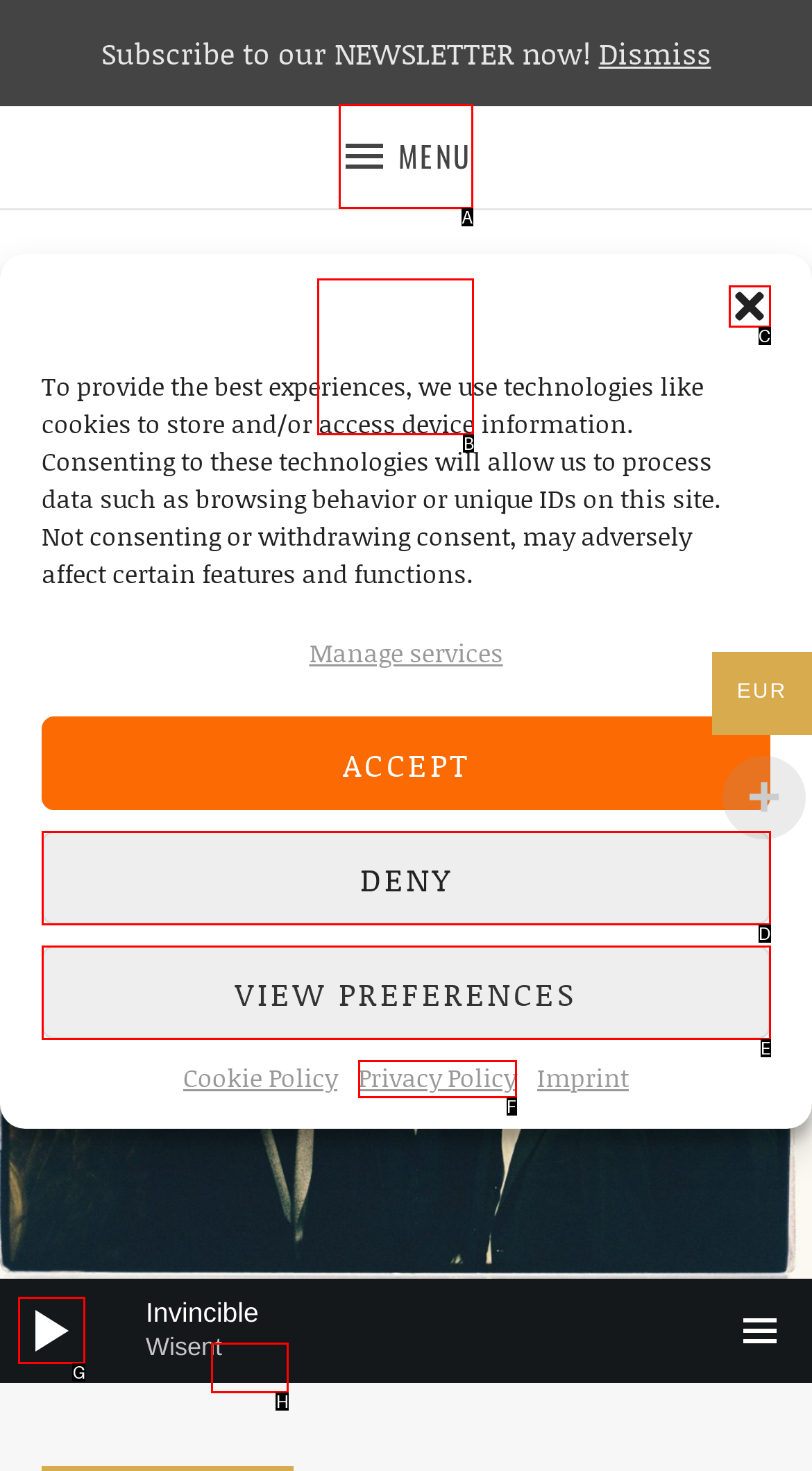From the available options, which lettered element should I click to complete this task: Explore MPLA news?

None